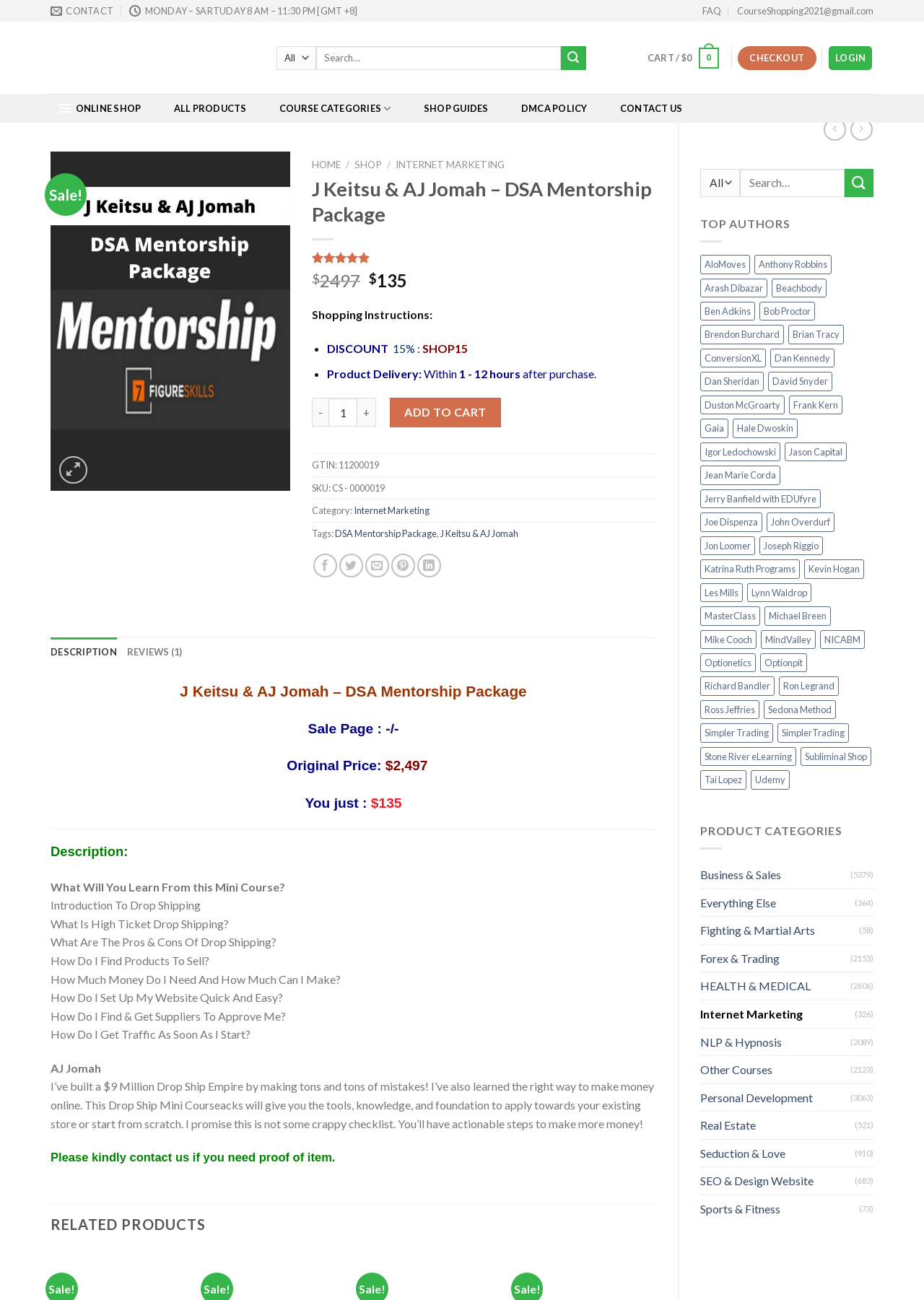Answer the question in one word or a short phrase:
What is the category of the product listed below 'TOP AUTHORS'?

Business & Sales